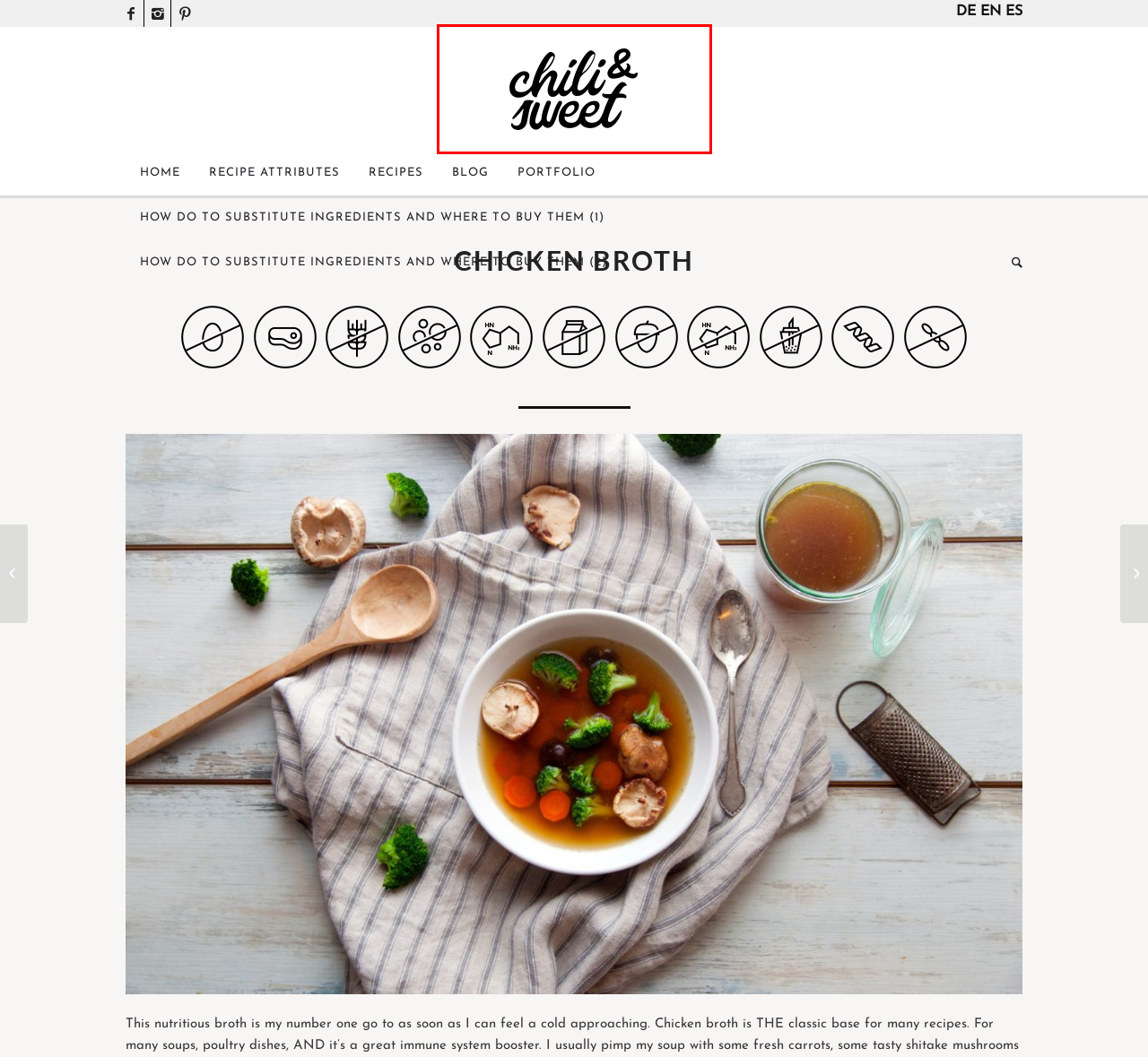Given a webpage screenshot with a red bounding box around a particular element, identify the best description of the new webpage that will appear after clicking on the element inside the red bounding box. Here are the candidates:
A. Cow's milk free Archive - chiliandsweet
B. How Do To Substitute Ingredients And Where To Buy Them (1) - chiliandsweet
C. Soy free Archive - chiliandsweet
D. Hühnerbrühe / Brodo - chiliandsweet
E. Startseite - chiliandsweet
F. Without histamine Archive - chiliandsweet
G. Low histamine Archive - chiliandsweet
H. Portfolio - chiliandsweet

E